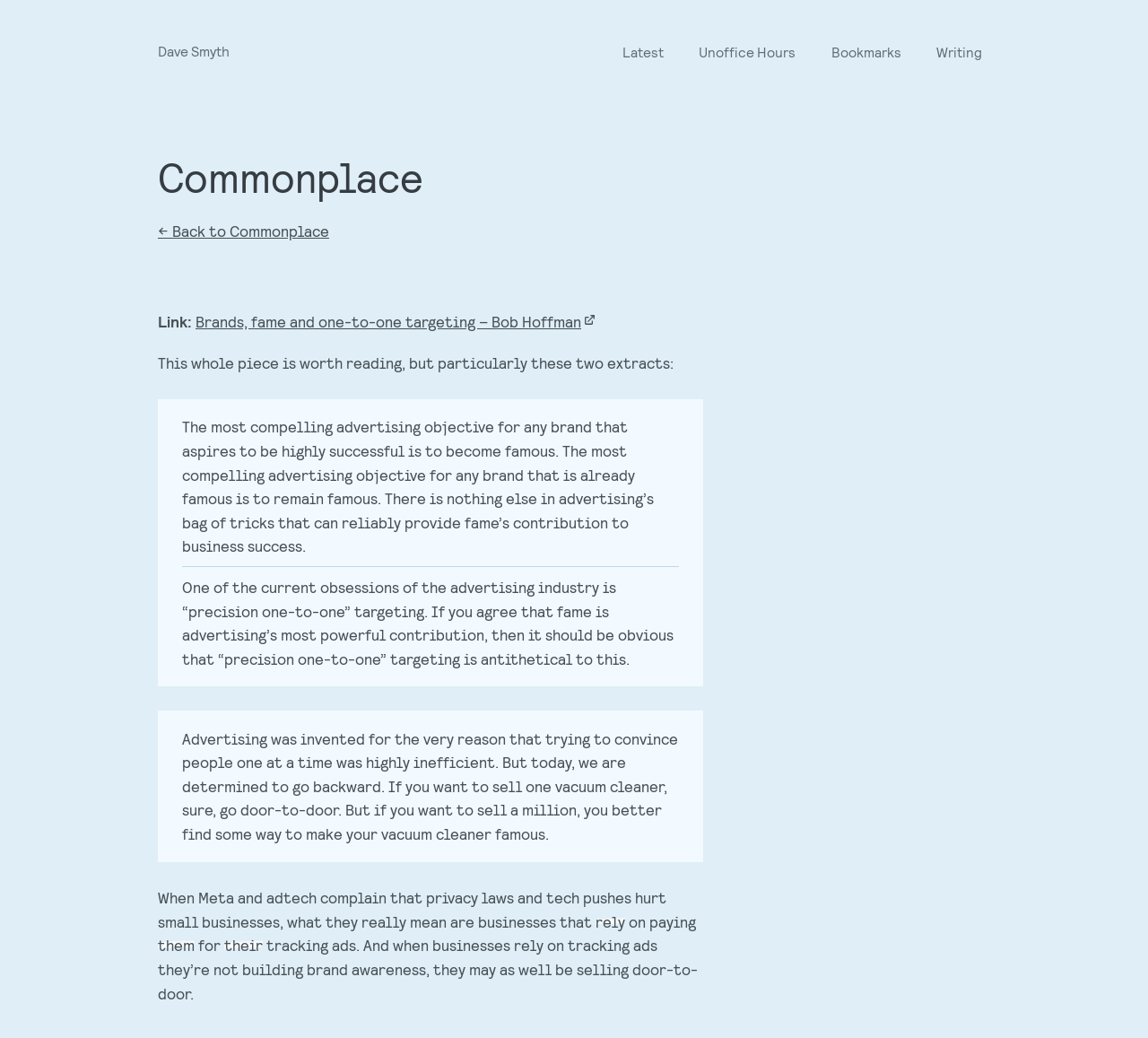How many links are there in the top navigation?
Look at the image and respond with a one-word or short phrase answer.

4